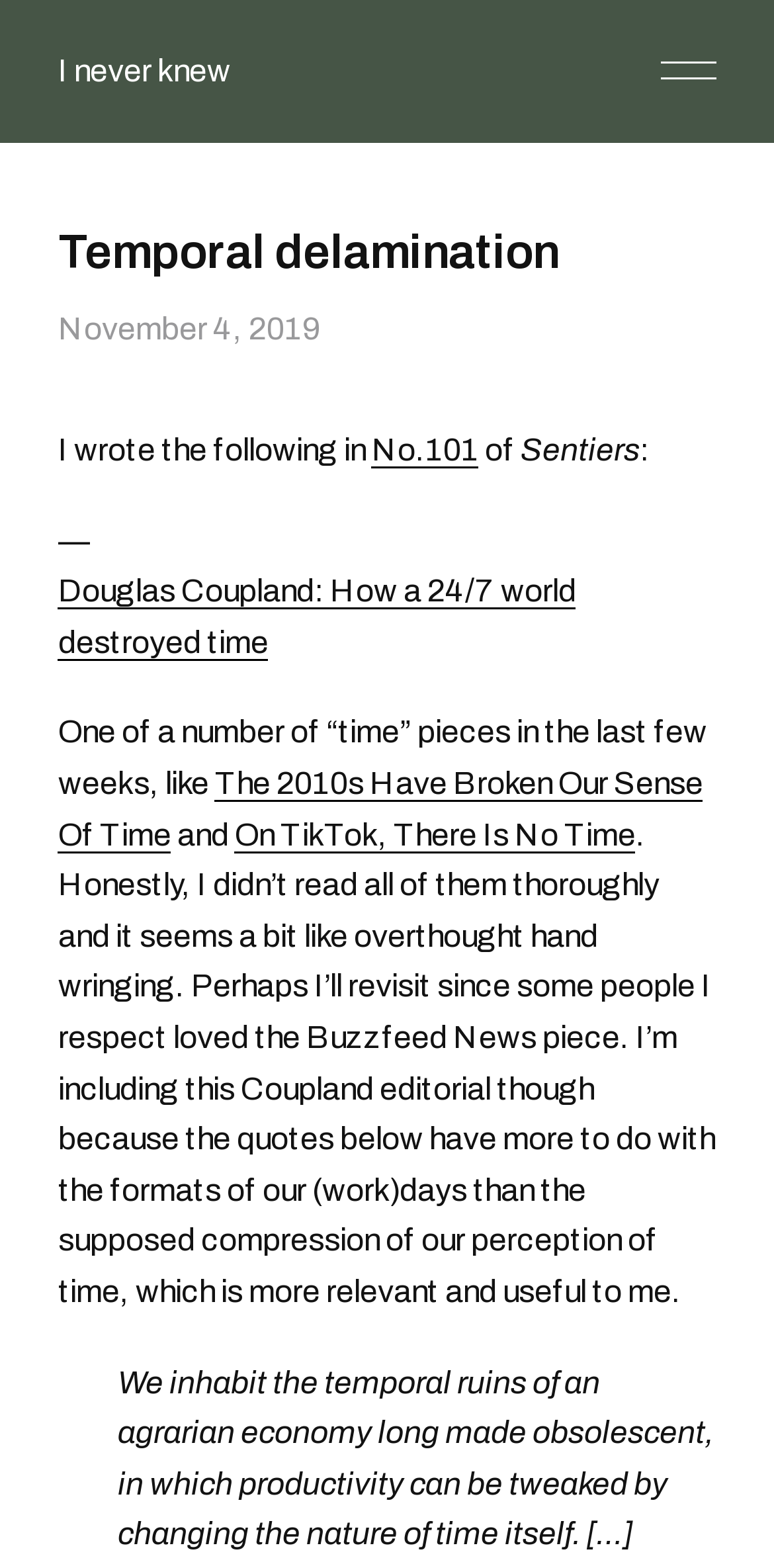Using the element description No.101, predict the bounding box coordinates for the UI element. Provide the coordinates in (top-left x, top-left y, bottom-right x, bottom-right y) format with values ranging from 0 to 1.

[0.48, 0.276, 0.619, 0.299]